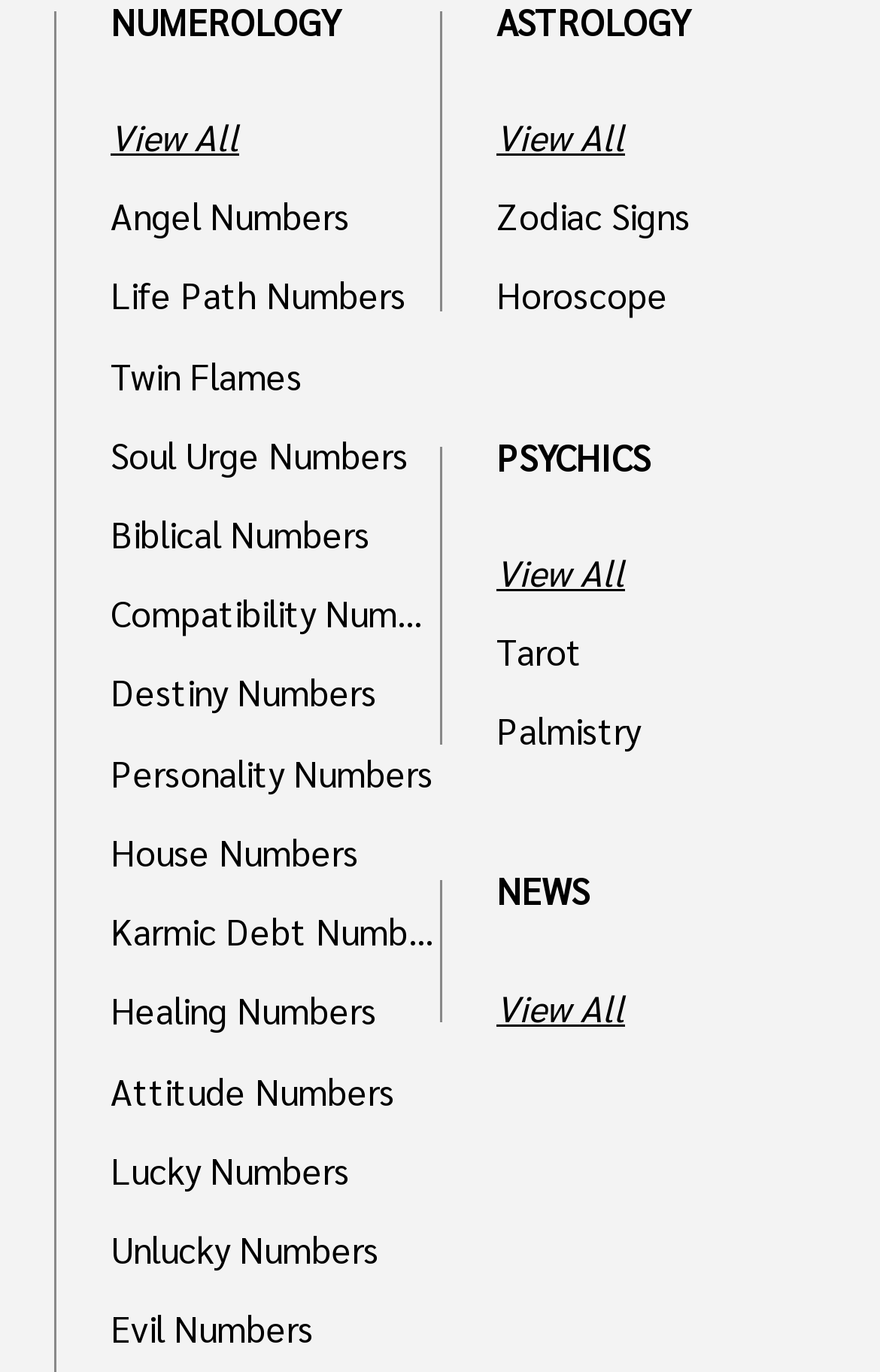Predict the bounding box coordinates of the area that should be clicked to accomplish the following instruction: "Learn about Tarot". The bounding box coordinates should consist of four float numbers between 0 and 1, i.e., [left, top, right, bottom].

[0.564, 0.467, 0.938, 0.486]